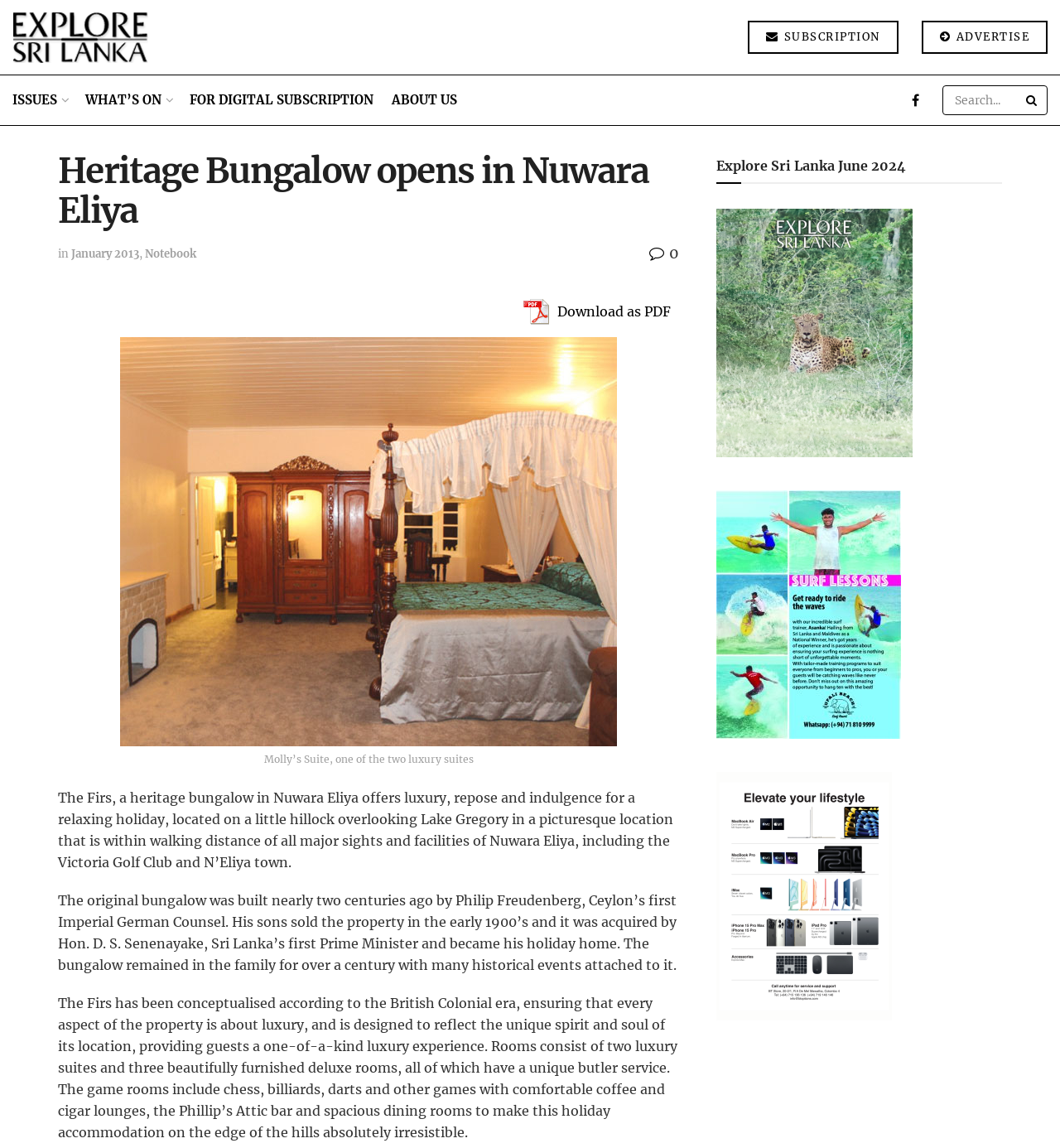Identify the bounding box coordinates for the UI element described as follows: View All Companies >. Use the format (top-left x, top-left y, bottom-right x, bottom-right y) and ensure all values are floating point numbers between 0 and 1.

None